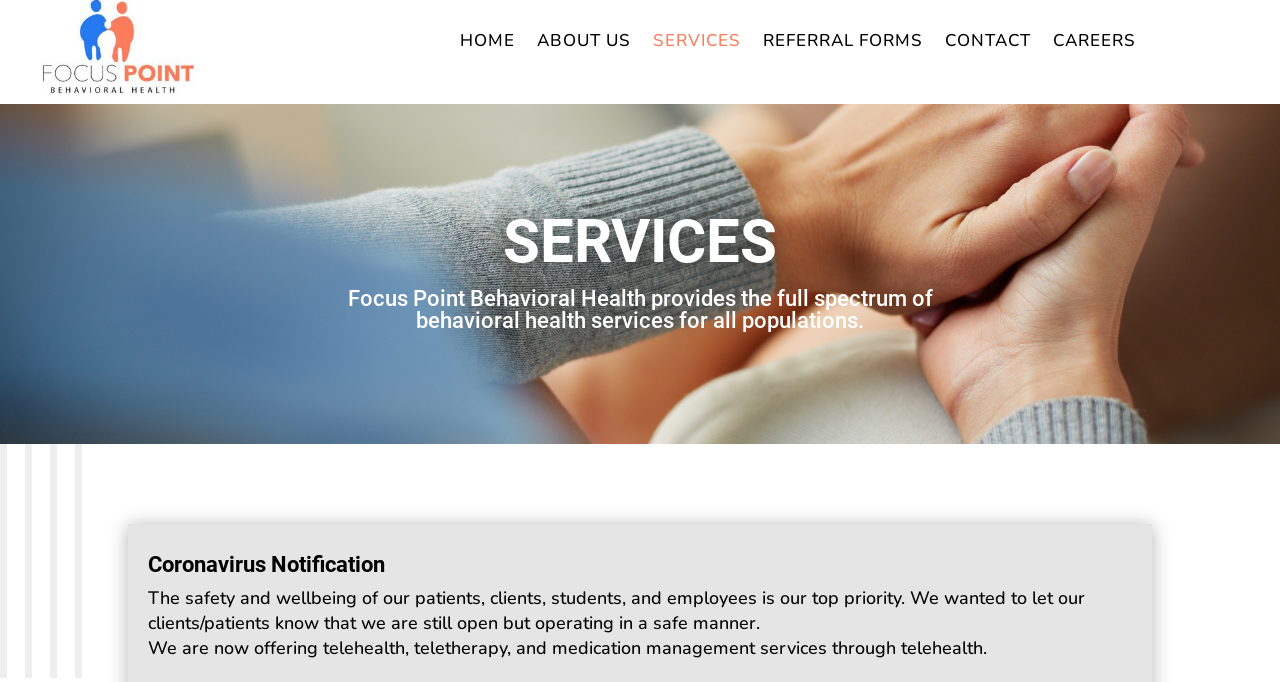Using the description: "Referral Forms", determine the UI element's bounding box coordinates. Ensure the coordinates are in the format of four float numbers between 0 and 1, i.e., [left, top, right, bottom].

[0.596, 0.049, 0.721, 0.082]